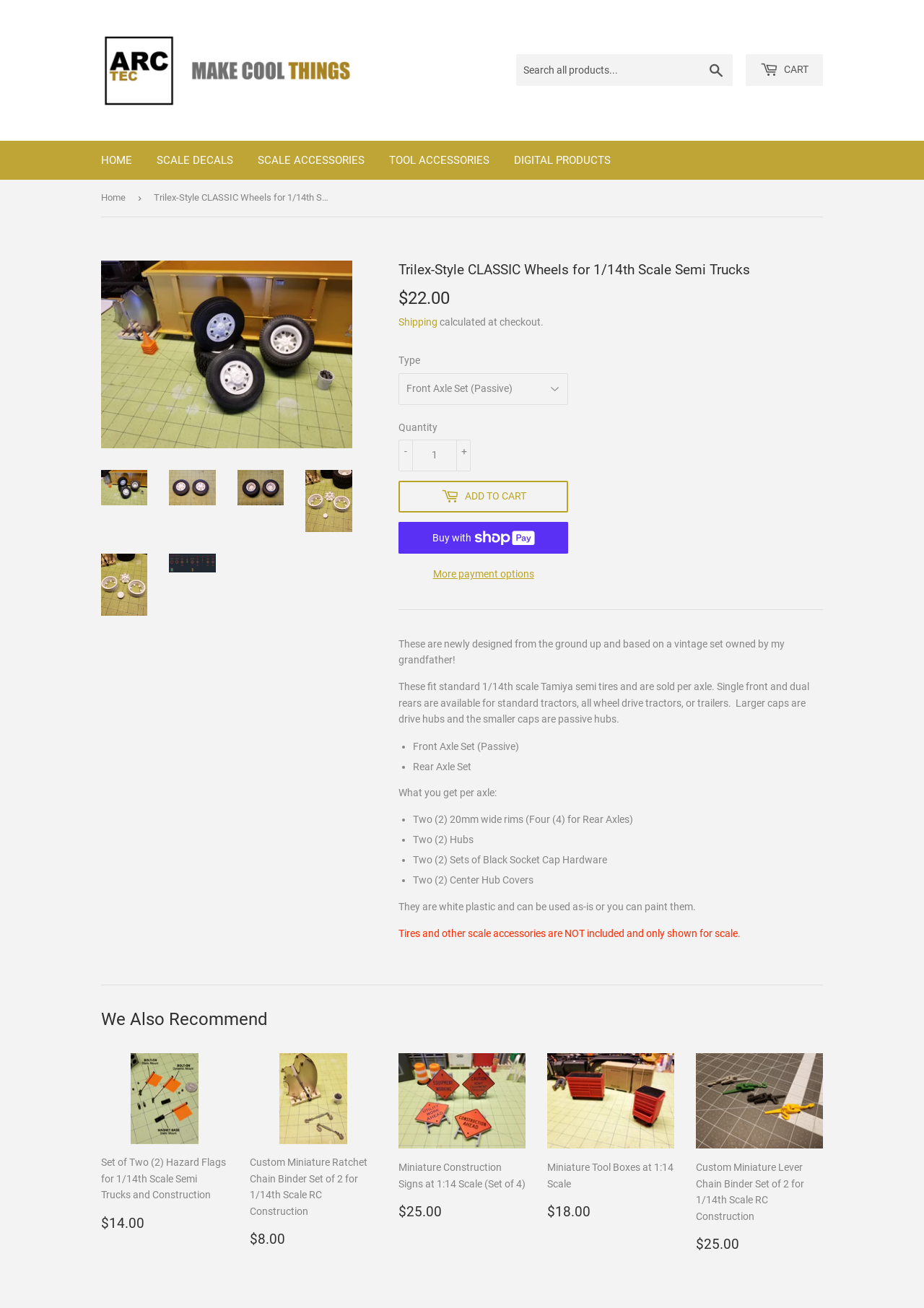Given the element description Buy now with ShopPayBuy with, predict the bounding box coordinates for the UI element in the webpage screenshot. The format should be (top-left x, top-left y, bottom-right x, bottom-right y), and the values should be between 0 and 1.

[0.431, 0.399, 0.615, 0.423]